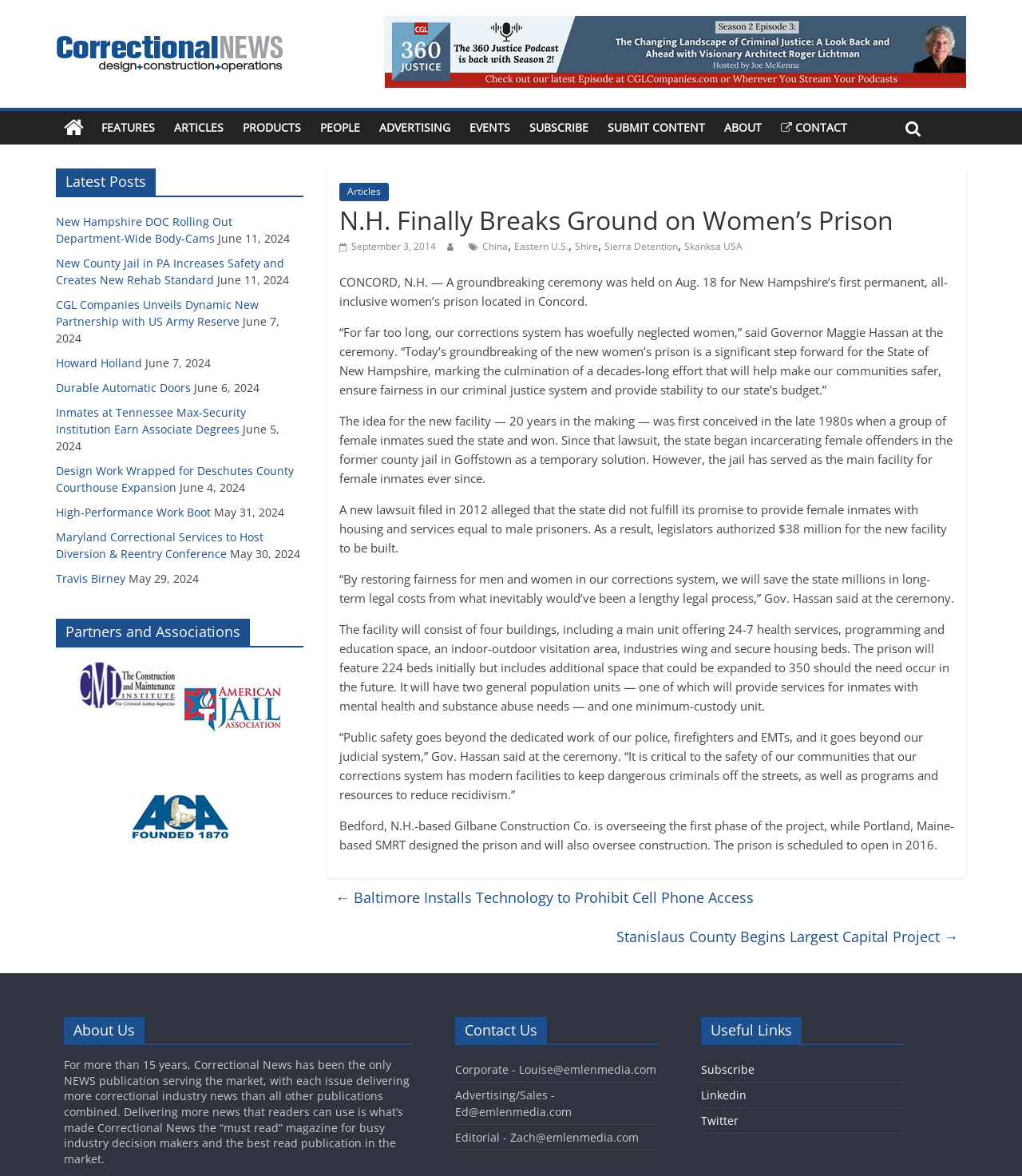Provide a single word or phrase answer to the question: 
What is the purpose of the new facility?

To provide modern facilities and programs